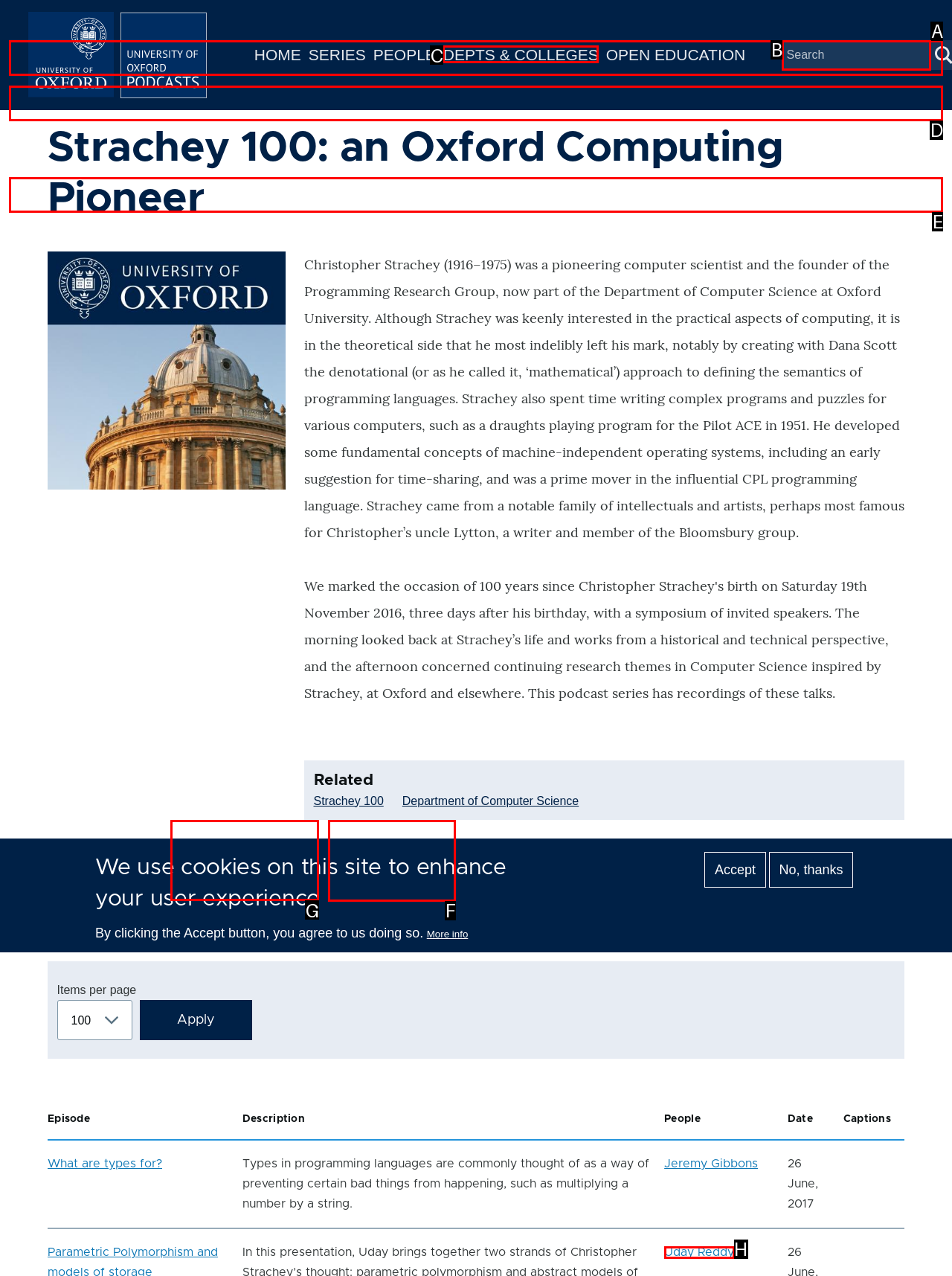For the instruction: Subscribe to the Apple Podcast Video, which HTML element should be clicked?
Respond with the letter of the appropriate option from the choices given.

G